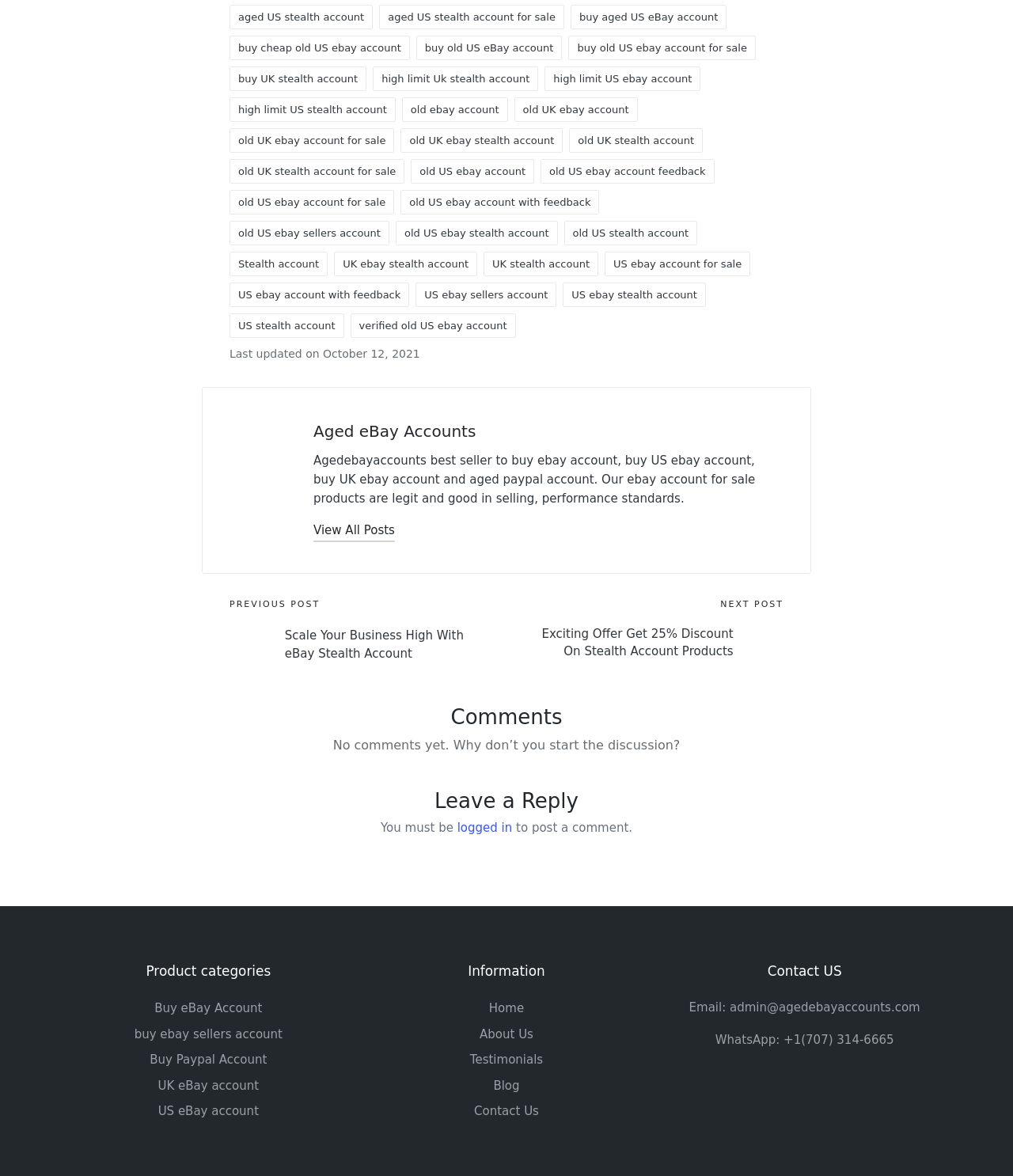What type of accounts are sold on this website?
Look at the image and respond to the question as thoroughly as possible.

Based on the links and text on the webpage, it appears that the website sells various types of eBay accounts, including US and UK eBay accounts, stealth accounts, and aged eBay accounts.